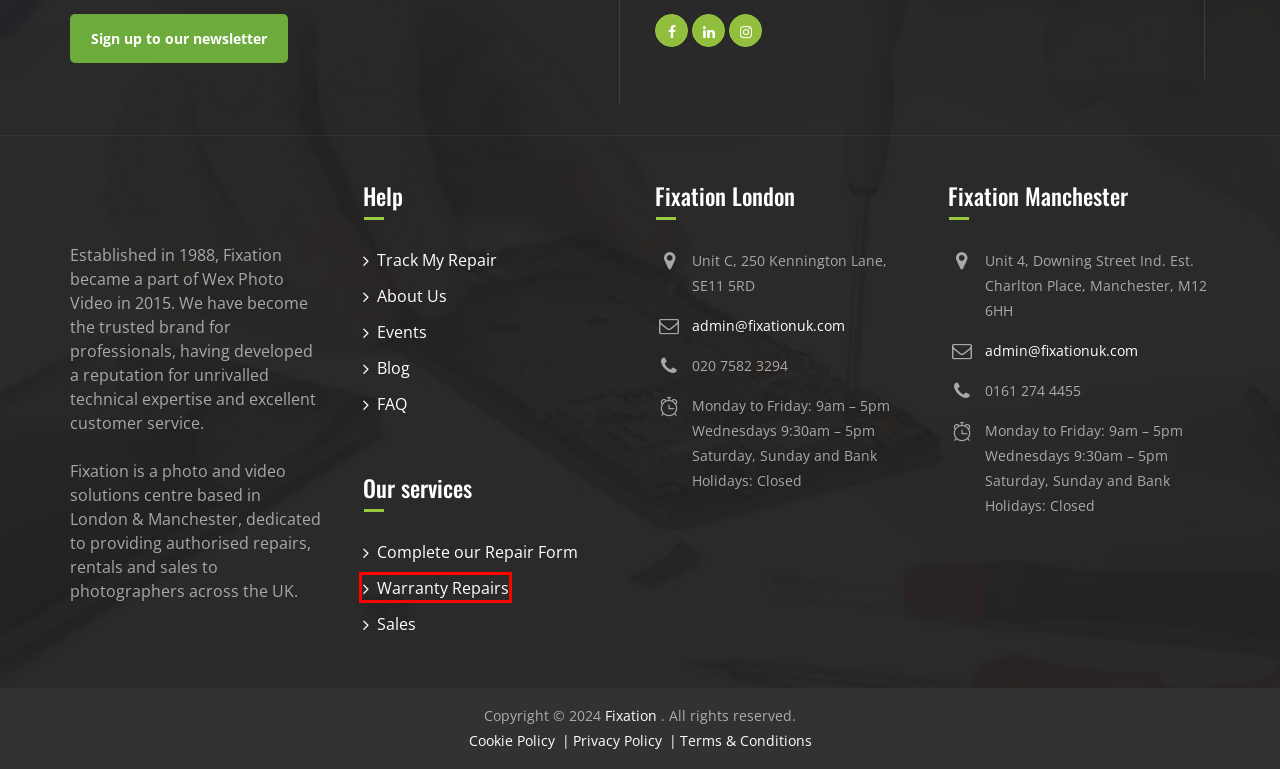Look at the screenshot of a webpage where a red rectangle bounding box is present. Choose the webpage description that best describes the new webpage after clicking the element inside the red bounding box. Here are the candidates:
A. Warranty Repairs | Fixation
B. Events | Fixation
C. Cookie Policy | Fixation
D. Camera Sales | Fixation
E. Vlogging Guide | Fujifilm X-T2 | Fixation
F. Fixation Repair | Login
G. Sales | Fixation
H. Repair Form Select Service and product | Fixation Repair

A